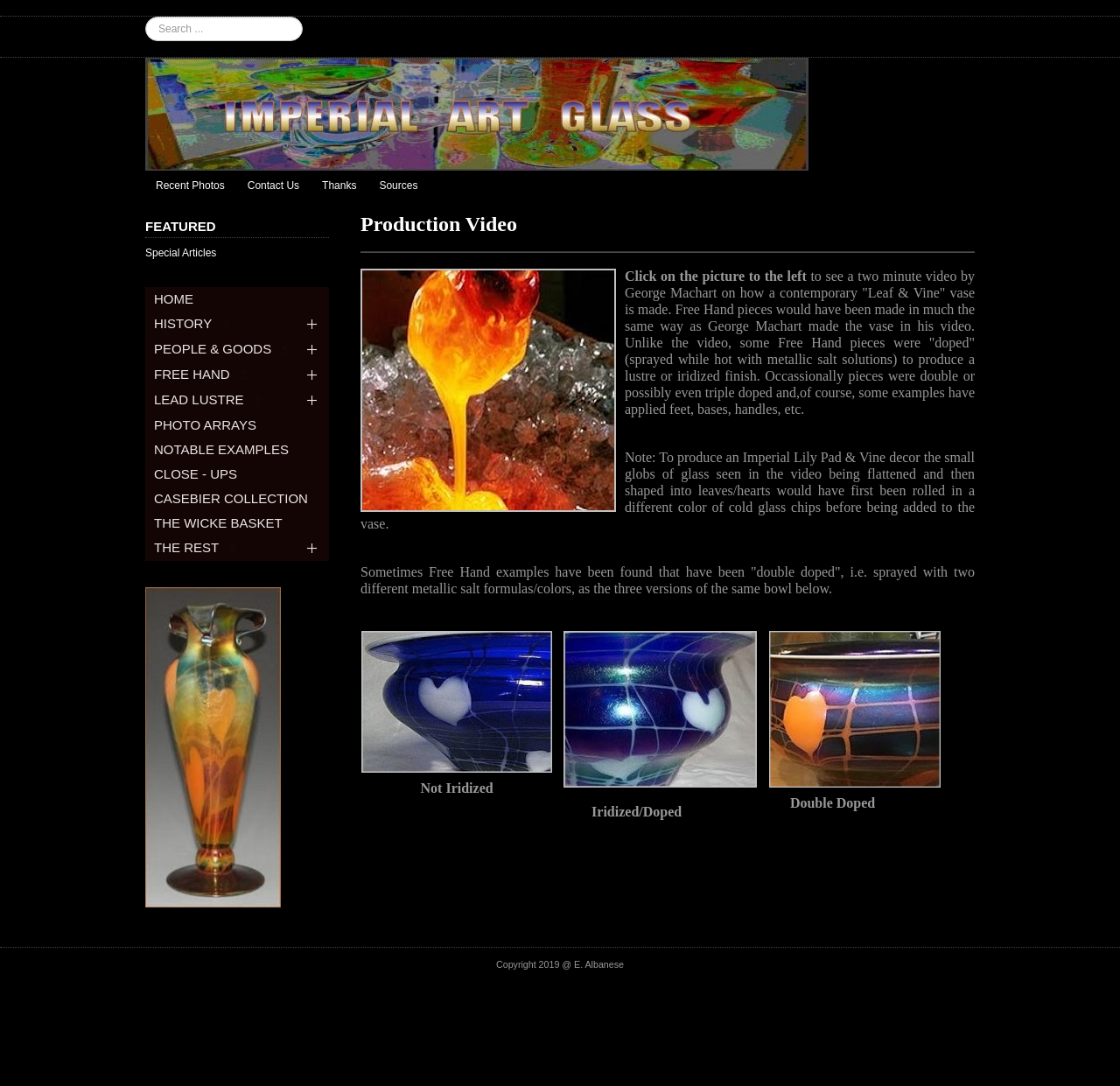Please answer the following question using a single word or phrase: 
What is the purpose of the search box?

To search the website